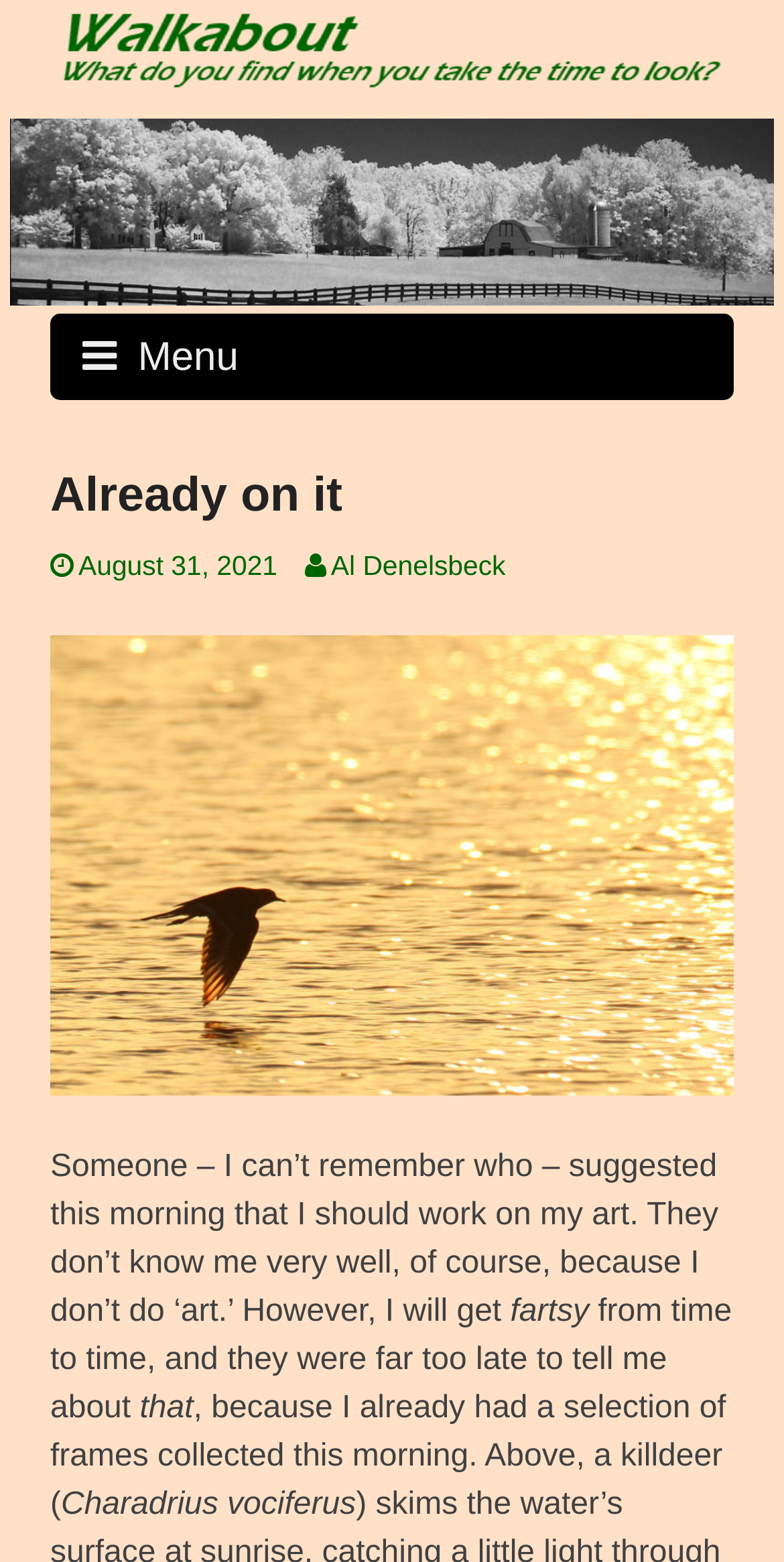Who is the author of the article?
Using the image, provide a concise answer in one word or a short phrase.

Al Denelsbeck